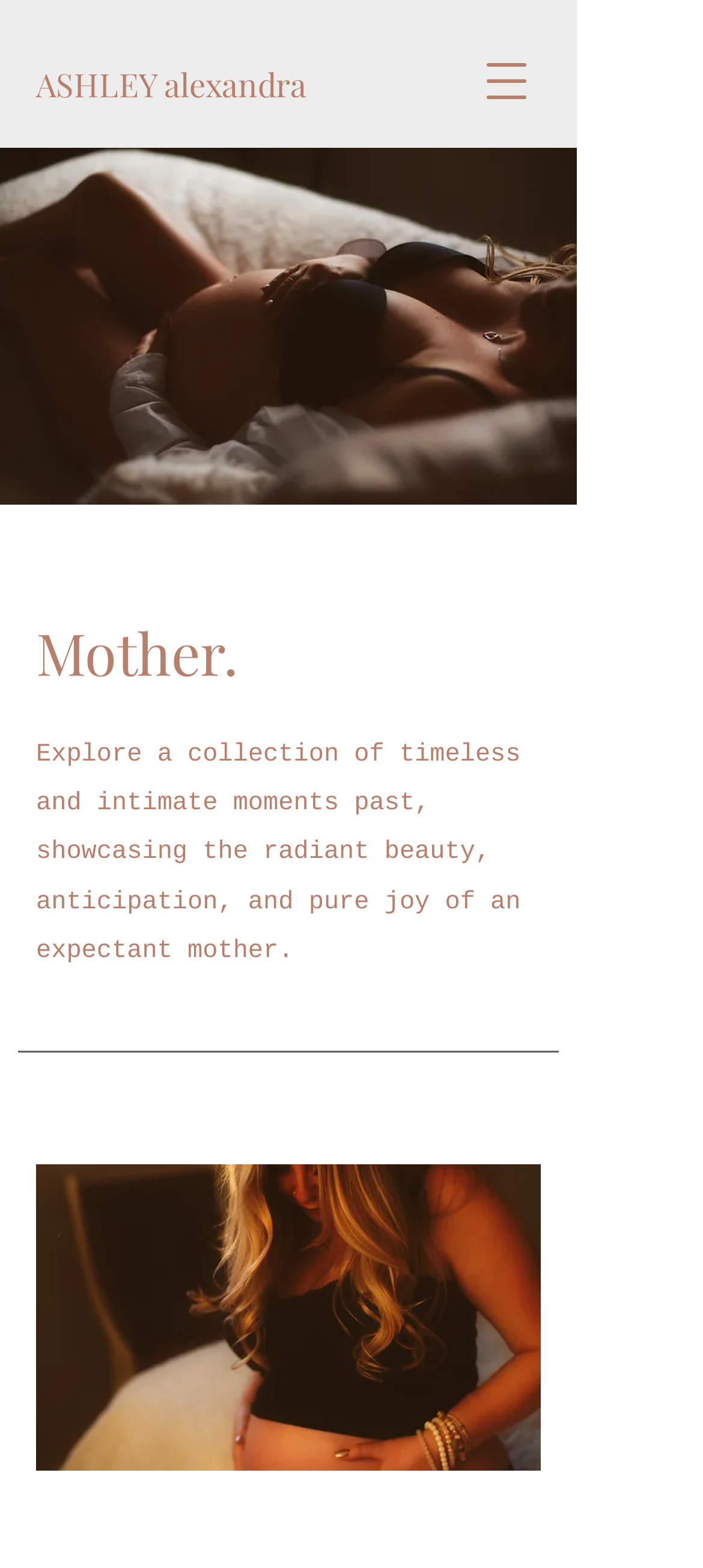Return the bounding box coordinates of the UI element that corresponds to this description: "ASHLEY alexandra". The coordinates must be given as four float numbers in the range of 0 and 1, [left, top, right, bottom].

[0.051, 0.026, 0.449, 0.084]